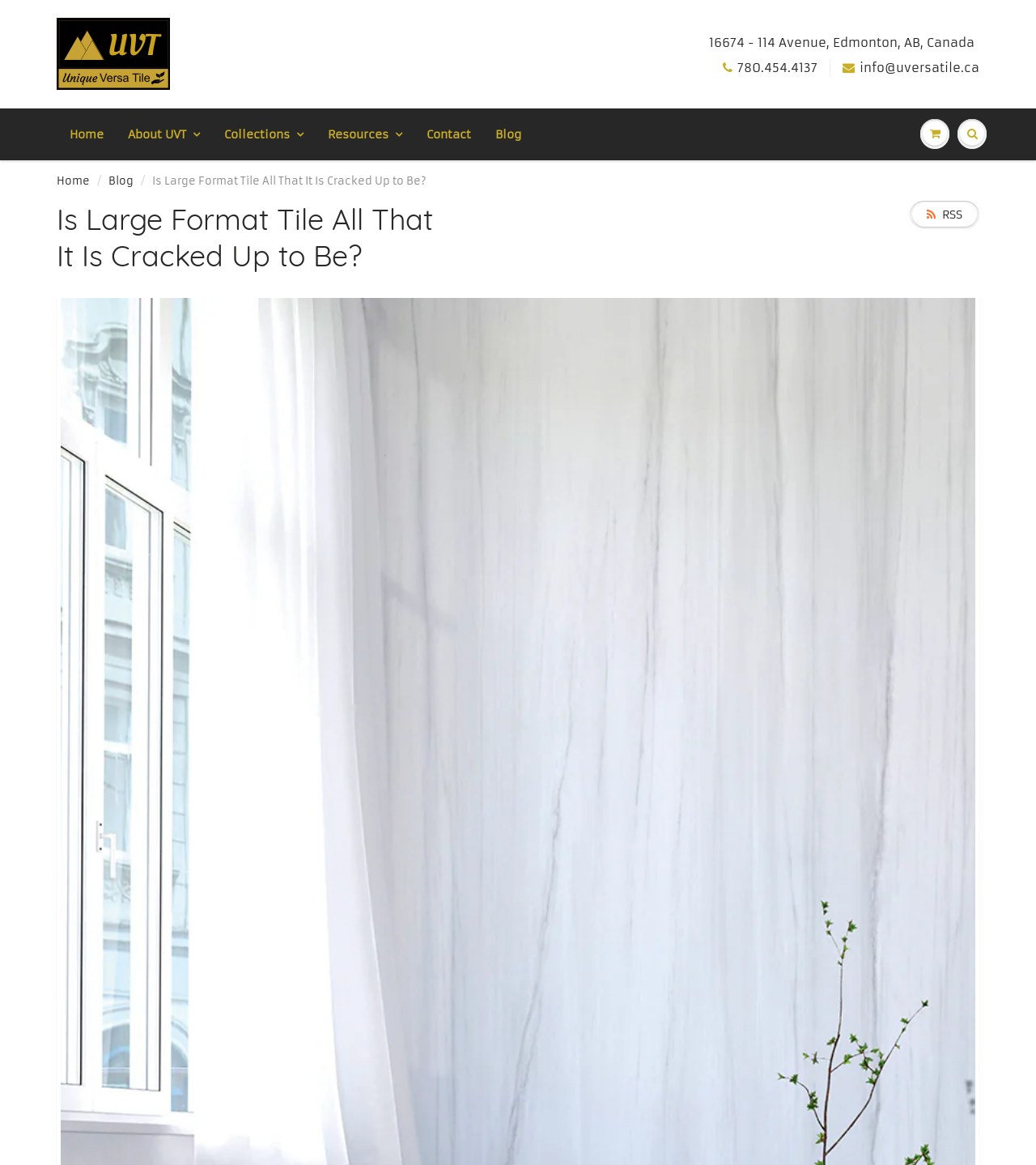What is the title of the article?
Using the visual information, answer the question in a single word or phrase.

Is Large Format Tile All That It Is Cracked Up to Be?